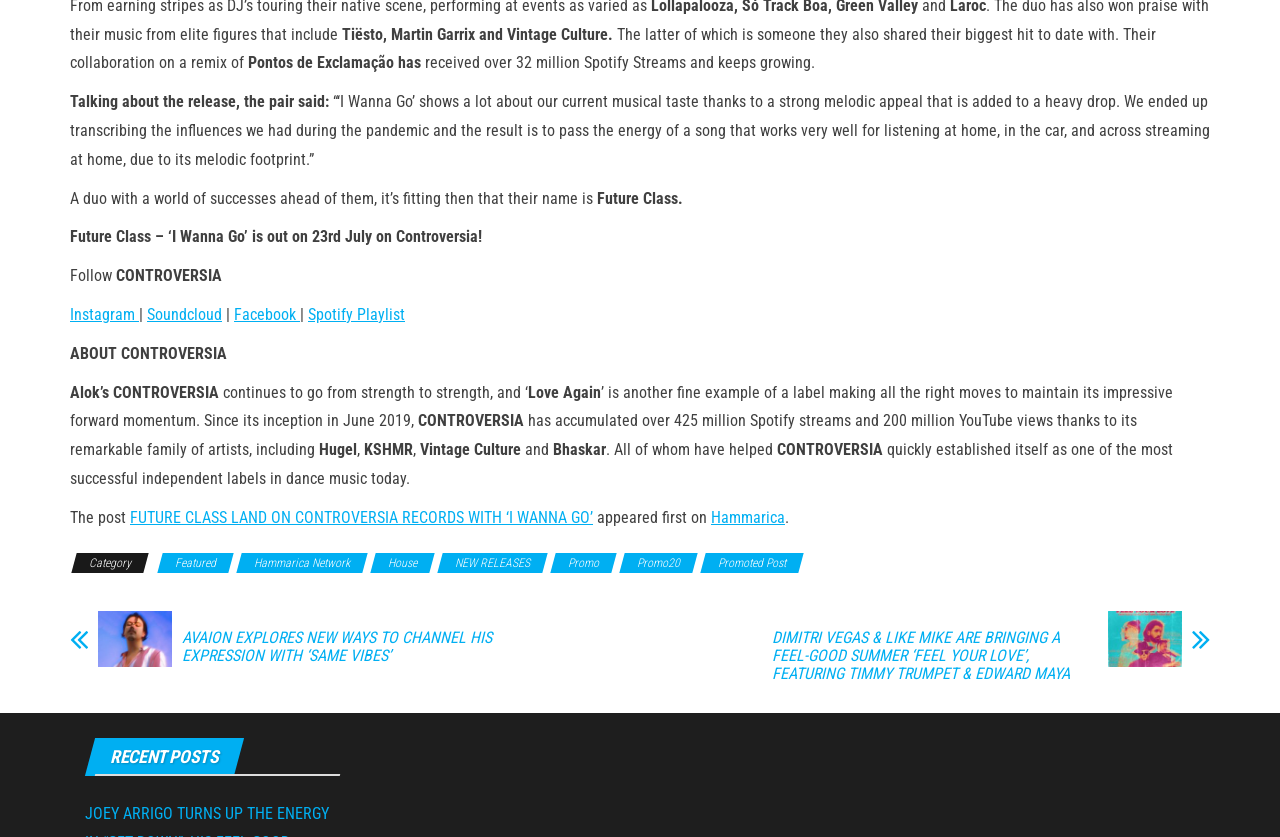Kindly determine the bounding box coordinates for the clickable area to achieve the given instruction: "Check out the recent post about AVAION EXPLORES NEW WAYS TO CHANNEL HIS EXPRESSION WITH ‘SAME VIBES’".

[0.142, 0.752, 0.405, 0.795]